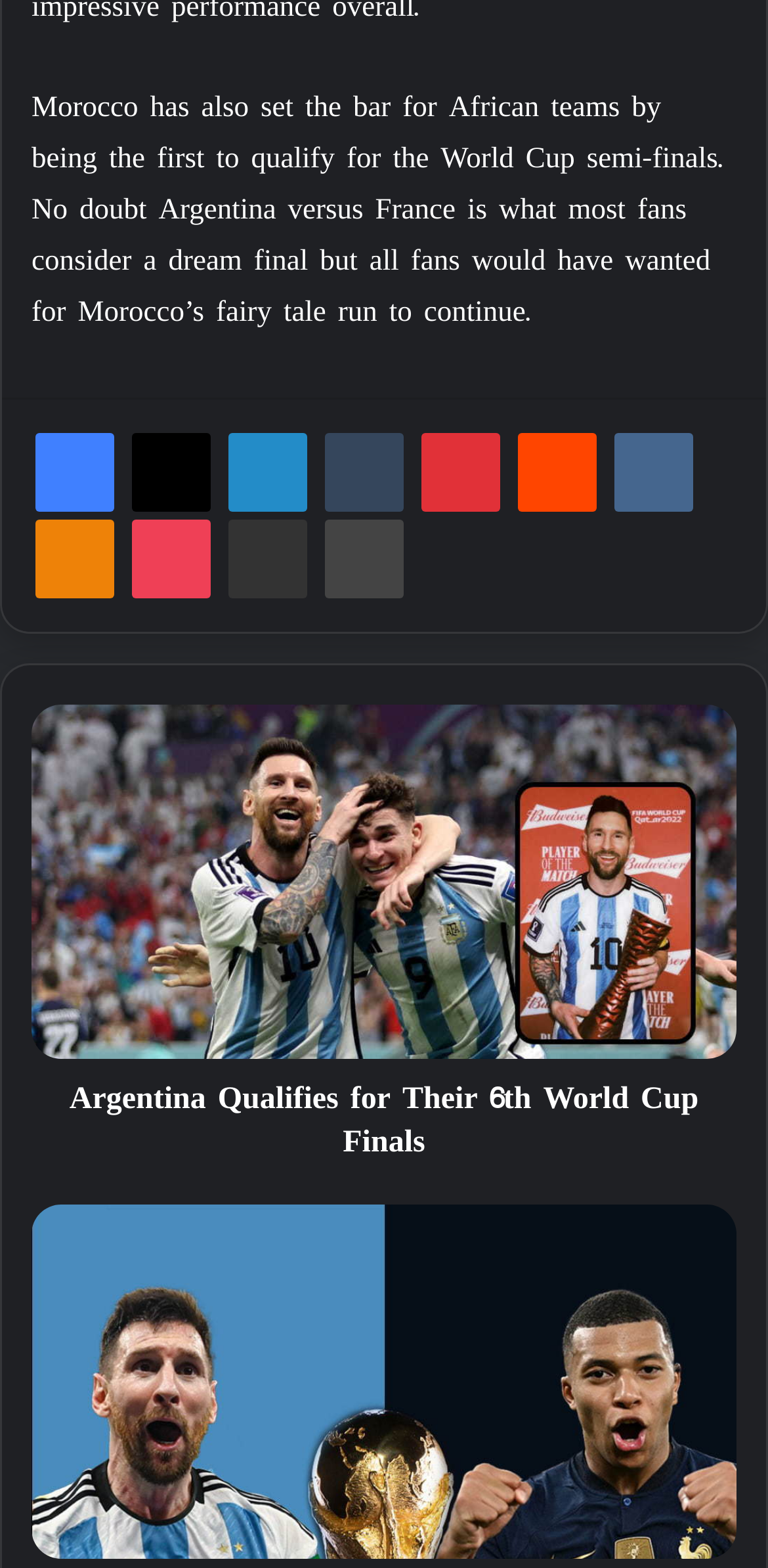Find the bounding box coordinates of the element to click in order to complete the given instruction: "Share on Facebook."

[0.046, 0.276, 0.149, 0.326]